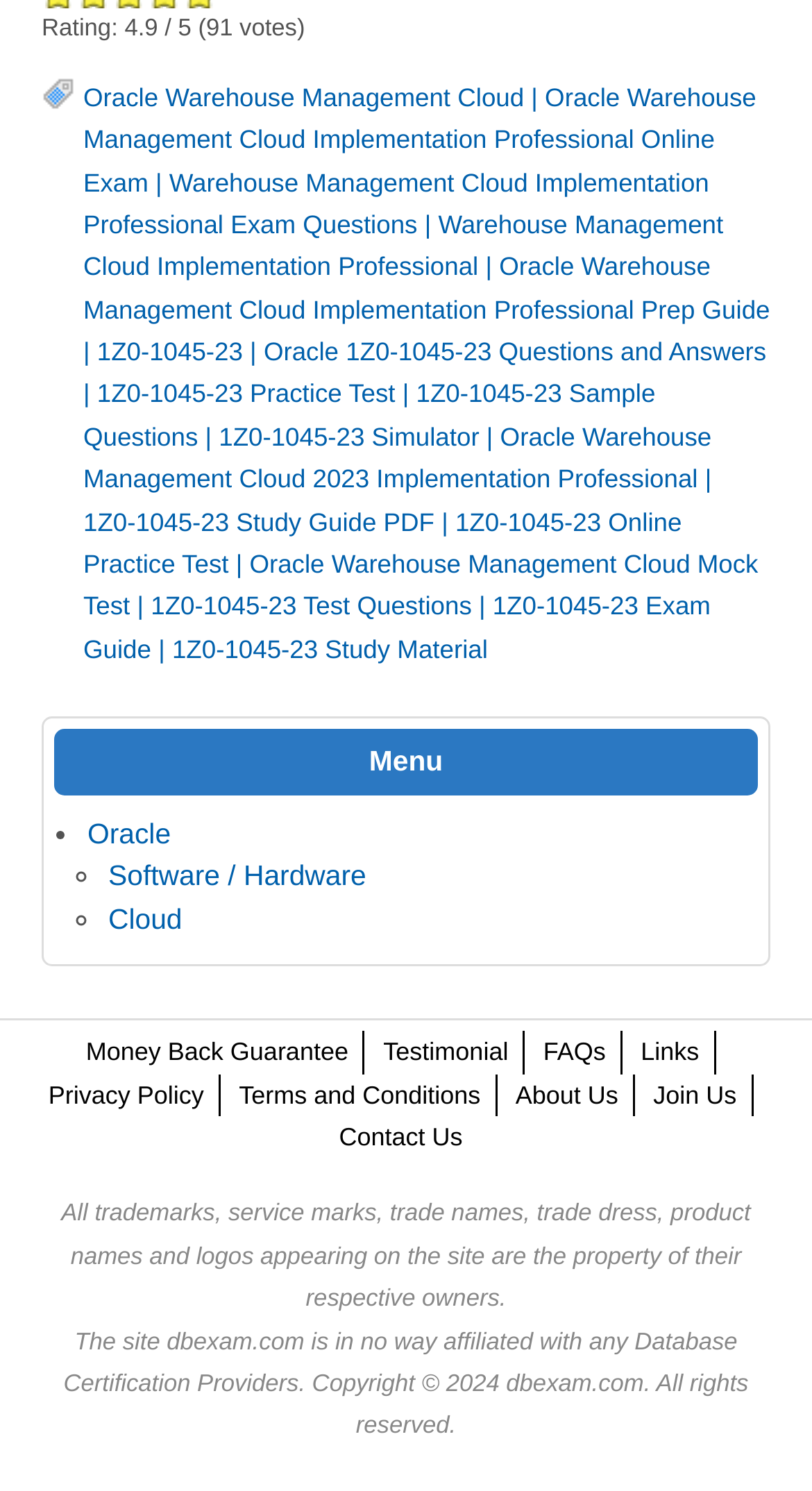Please locate the clickable area by providing the bounding box coordinates to follow this instruction: "Click on Oracle Warehouse Management Cloud Implementation Professional Online Exam".

[0.103, 0.055, 0.931, 0.132]